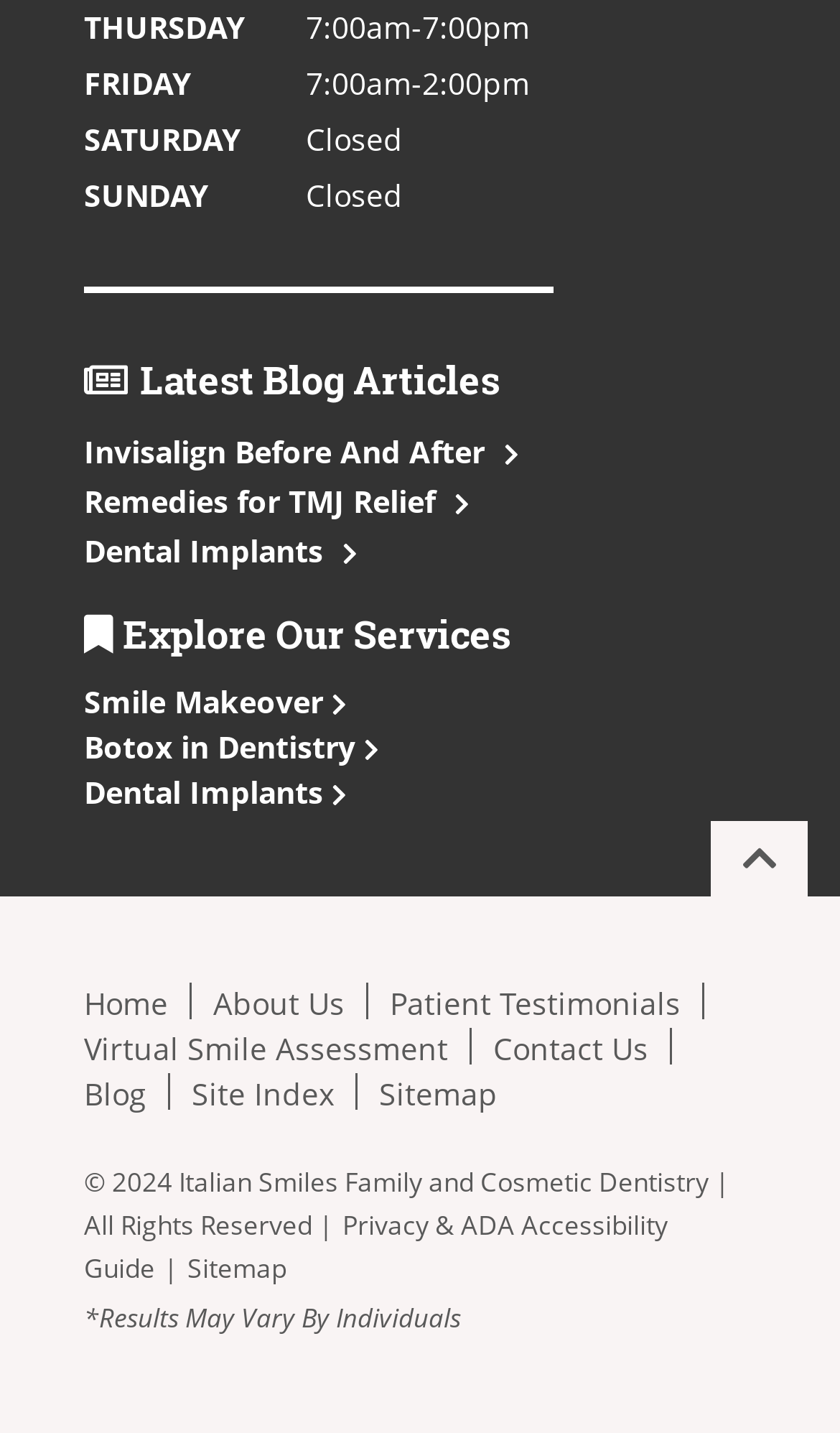Find the bounding box coordinates of the clickable element required to execute the following instruction: "Click on the link to learn about Unrivaled Hookah Coal Production with Commercial Hookah Machine". Provide the coordinates as four float numbers between 0 and 1, i.e., [left, top, right, bottom].

None